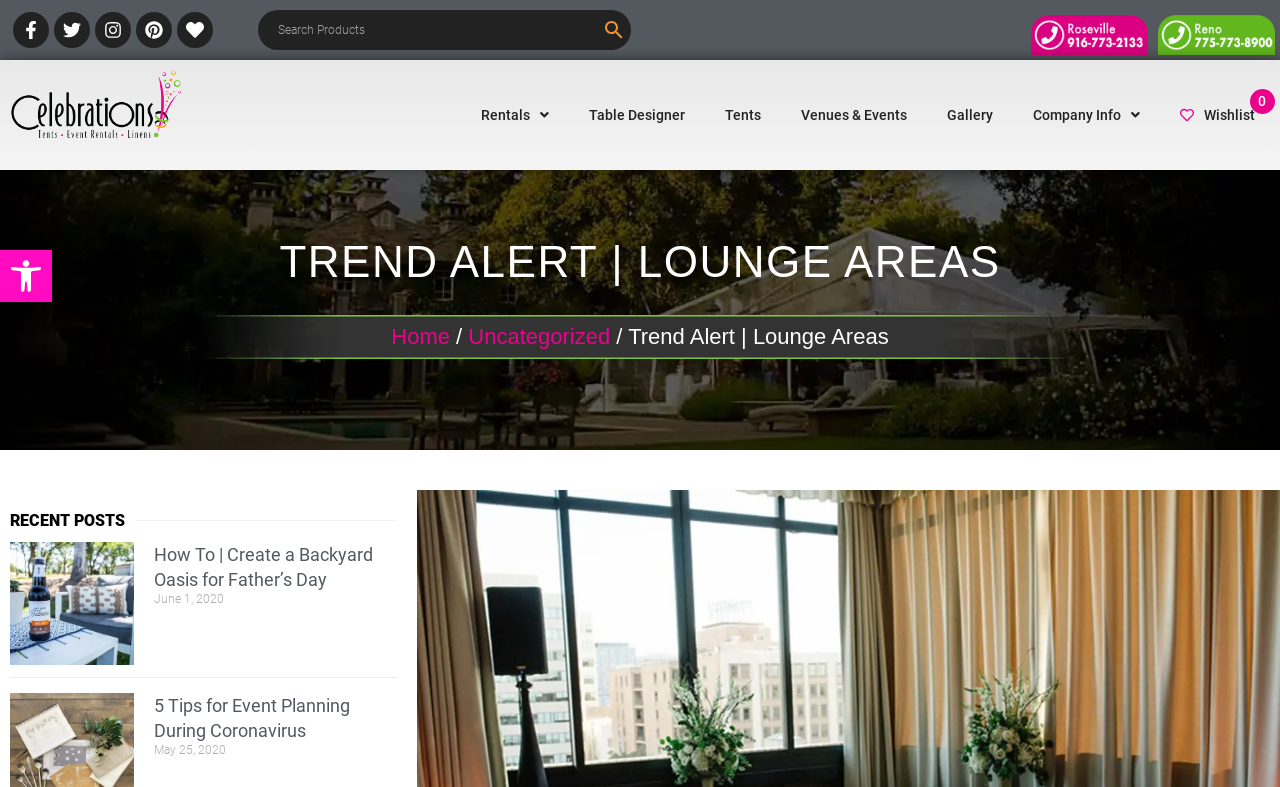Based on the element description: "Venues & Events", identify the bounding box coordinates for this UI element. The coordinates must be four float numbers between 0 and 1, listed as [left, top, right, bottom].

[0.61, 0.076, 0.724, 0.217]